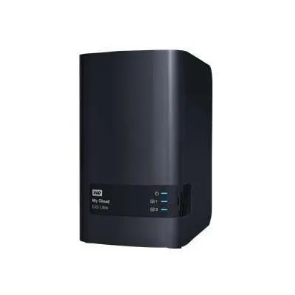Please reply to the following question using a single word or phrase: 
What type of users is the hard drive ideal for?

those with significant digital content needs